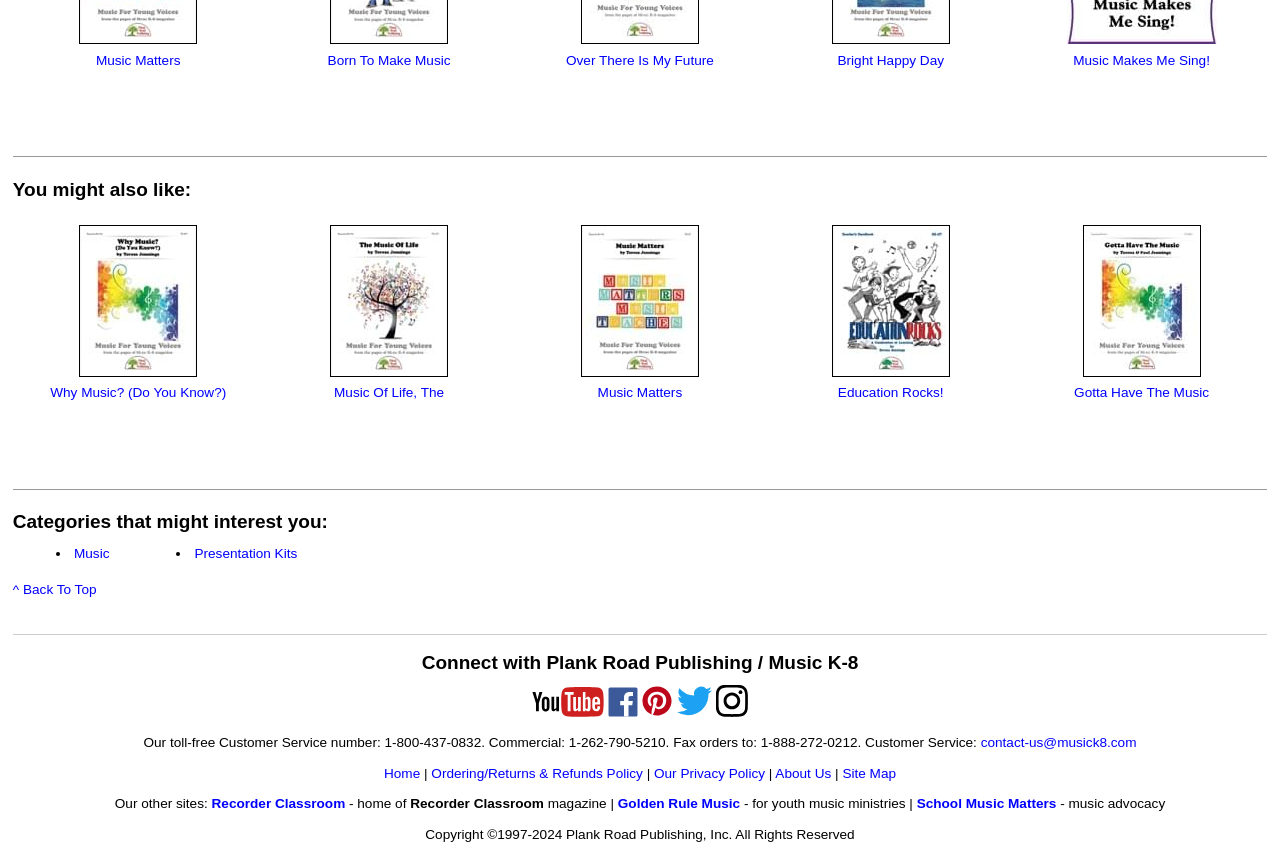What social media platforms is Plank Road Publishing/Music K-8 connected to?
Ensure your answer is thorough and detailed.

The website has links to various social media platforms, including YouTube, Facebook, Pinterest, Twitter, and Instagram, indicating that Plank Road Publishing/Music K-8 is connected to these platforms.